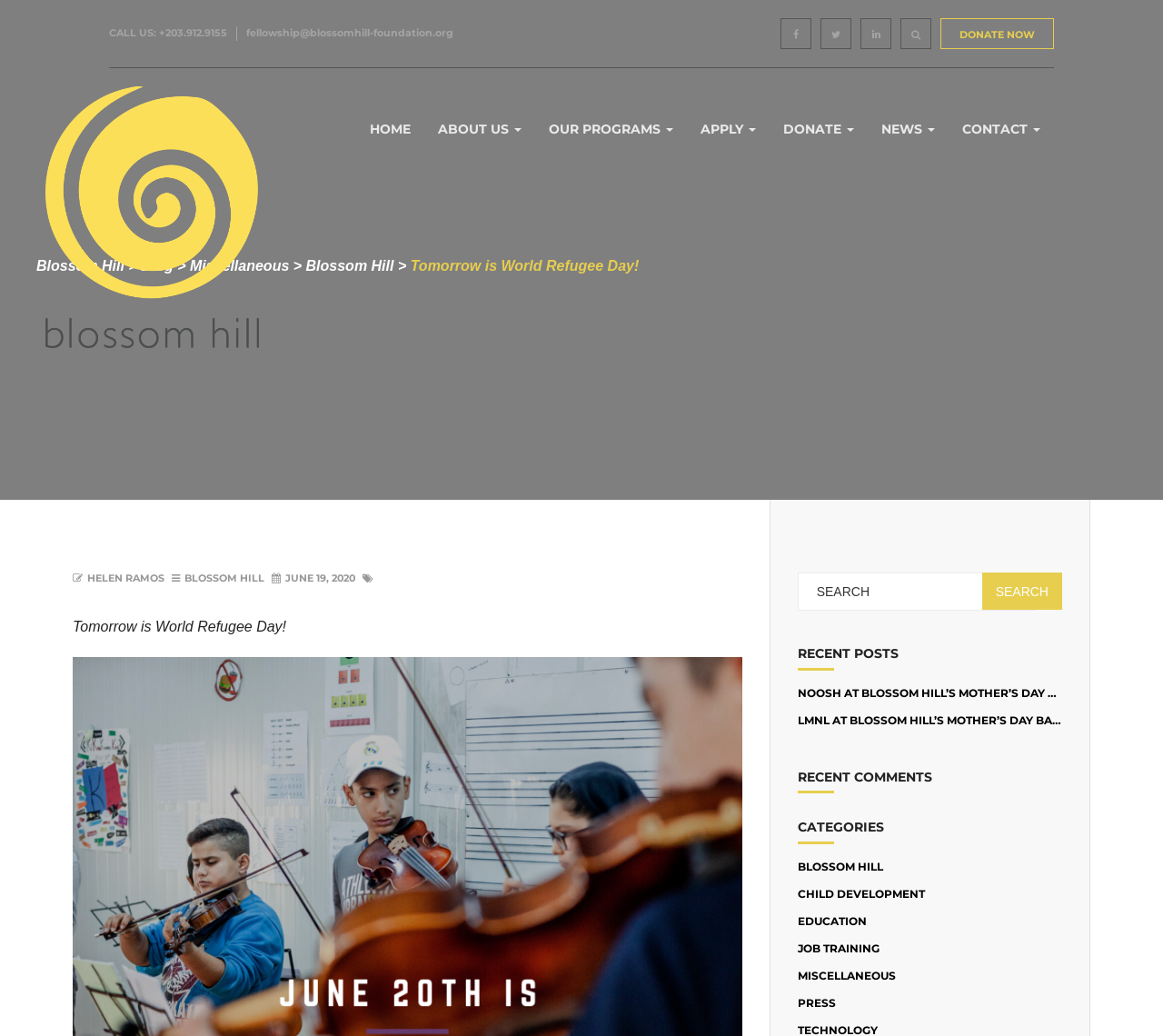Locate the bounding box coordinates of the area that needs to be clicked to fulfill the following instruction: "Donate now". The coordinates should be in the format of four float numbers between 0 and 1, namely [left, top, right, bottom].

[0.809, 0.018, 0.906, 0.047]